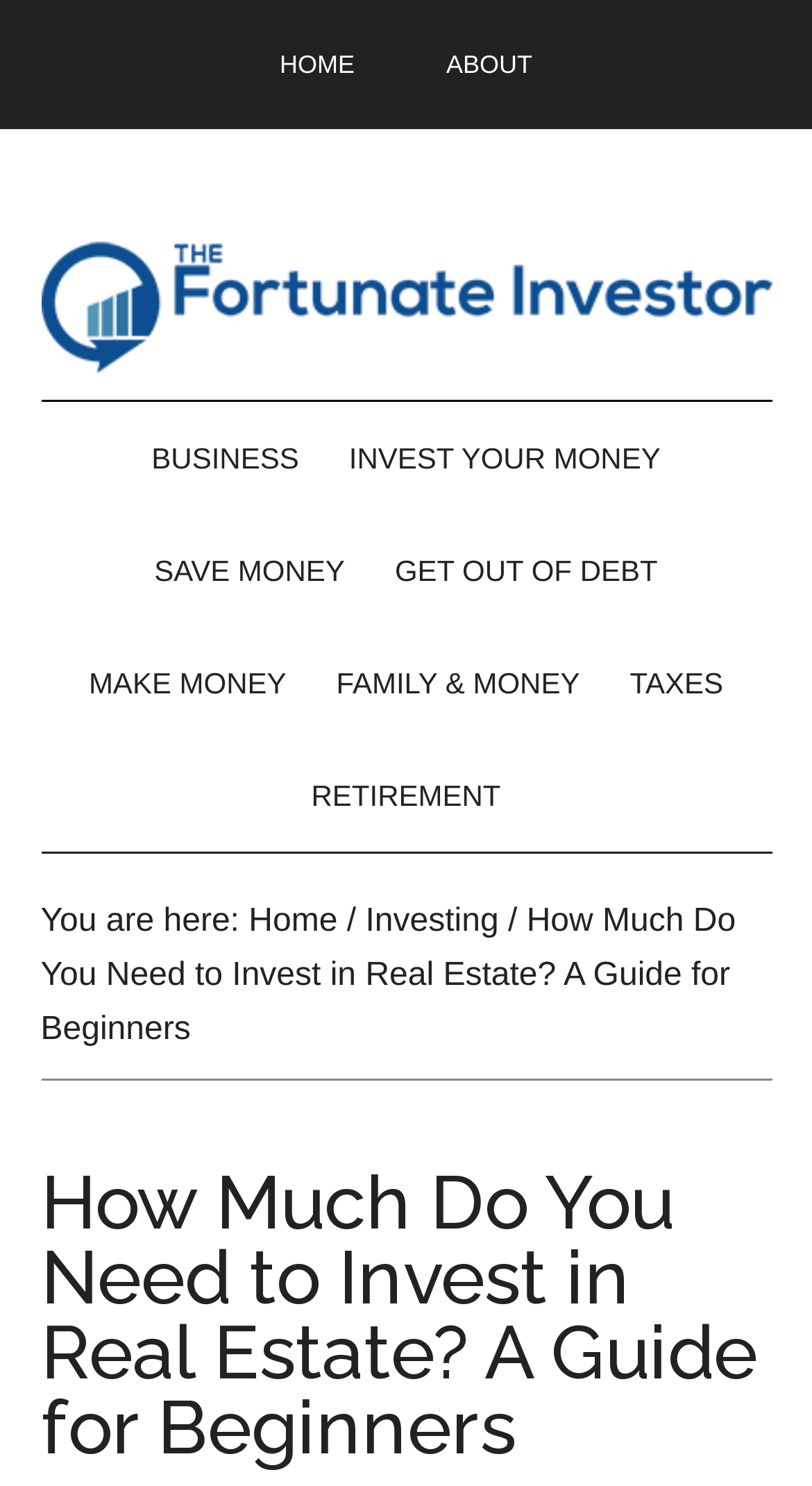What is the current page about?
Look at the image and construct a detailed response to the question.

I inferred the topic of the current page by analyzing the breadcrumb navigation elements, which show the path 'Home > Investing > How Much Do You Need to Invest in Real Estate? A Guide for Beginners'. This suggests that the current page is about investing in real estate, specifically for beginners.